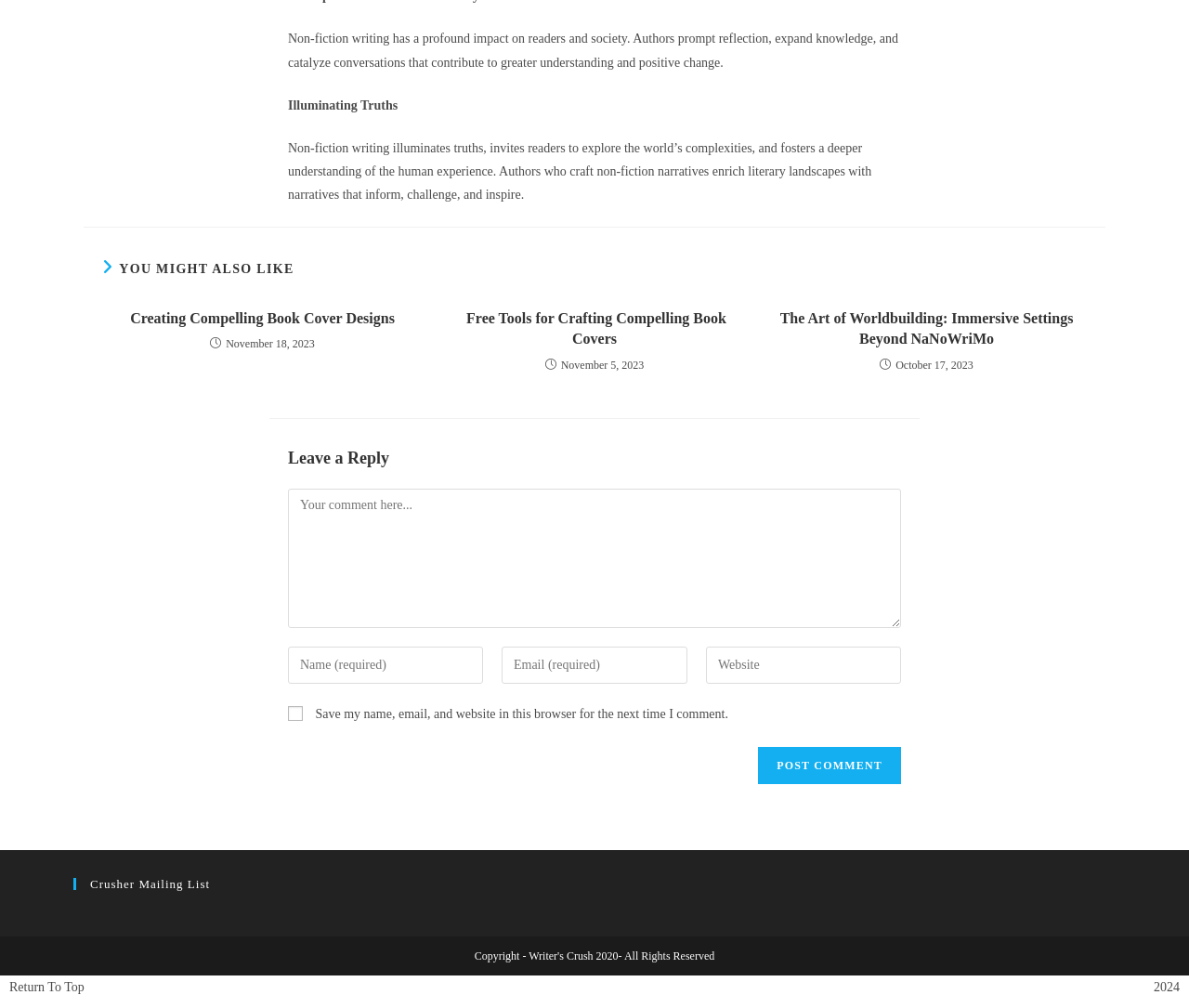Identify the bounding box coordinates of the section that should be clicked to achieve the task described: "Click on the 'The Art of Worldbuilding: Immersive Settings Beyond NaNoWriMo' link".

[0.654, 0.306, 0.905, 0.347]